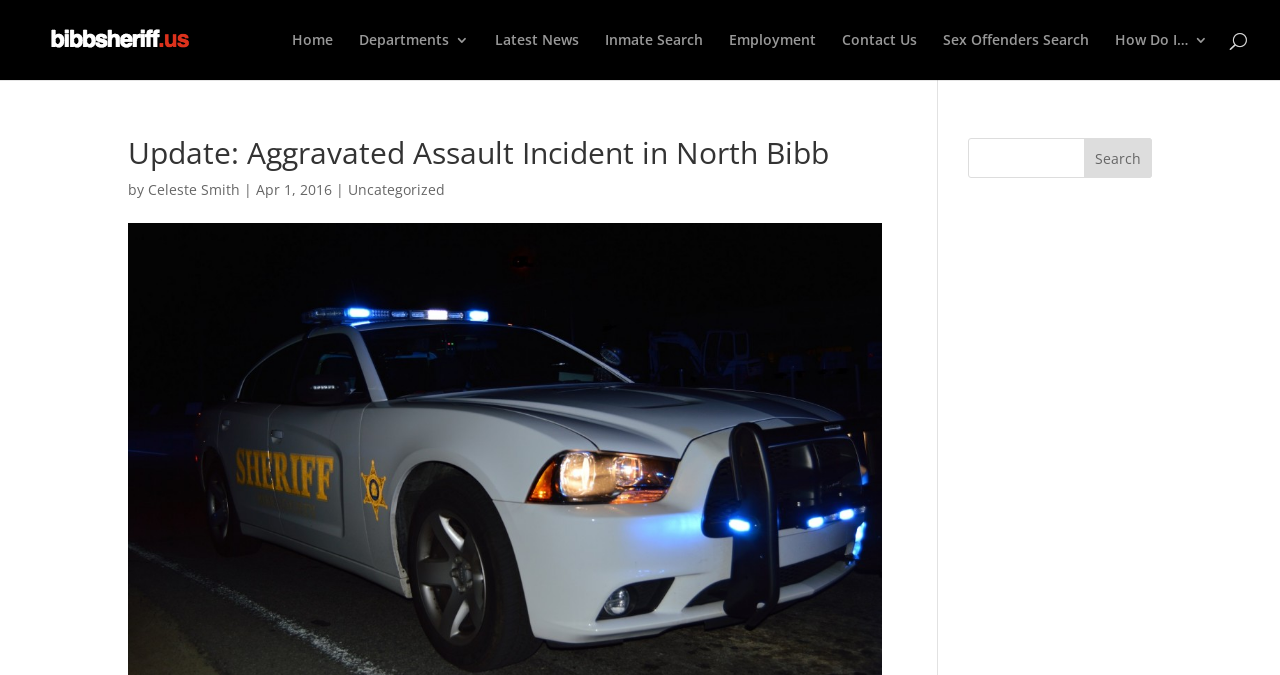Locate the bounding box coordinates of the clickable element to fulfill the following instruction: "contact the sheriff's office". Provide the coordinates as four float numbers between 0 and 1 in the format [left, top, right, bottom].

[0.658, 0.049, 0.716, 0.119]